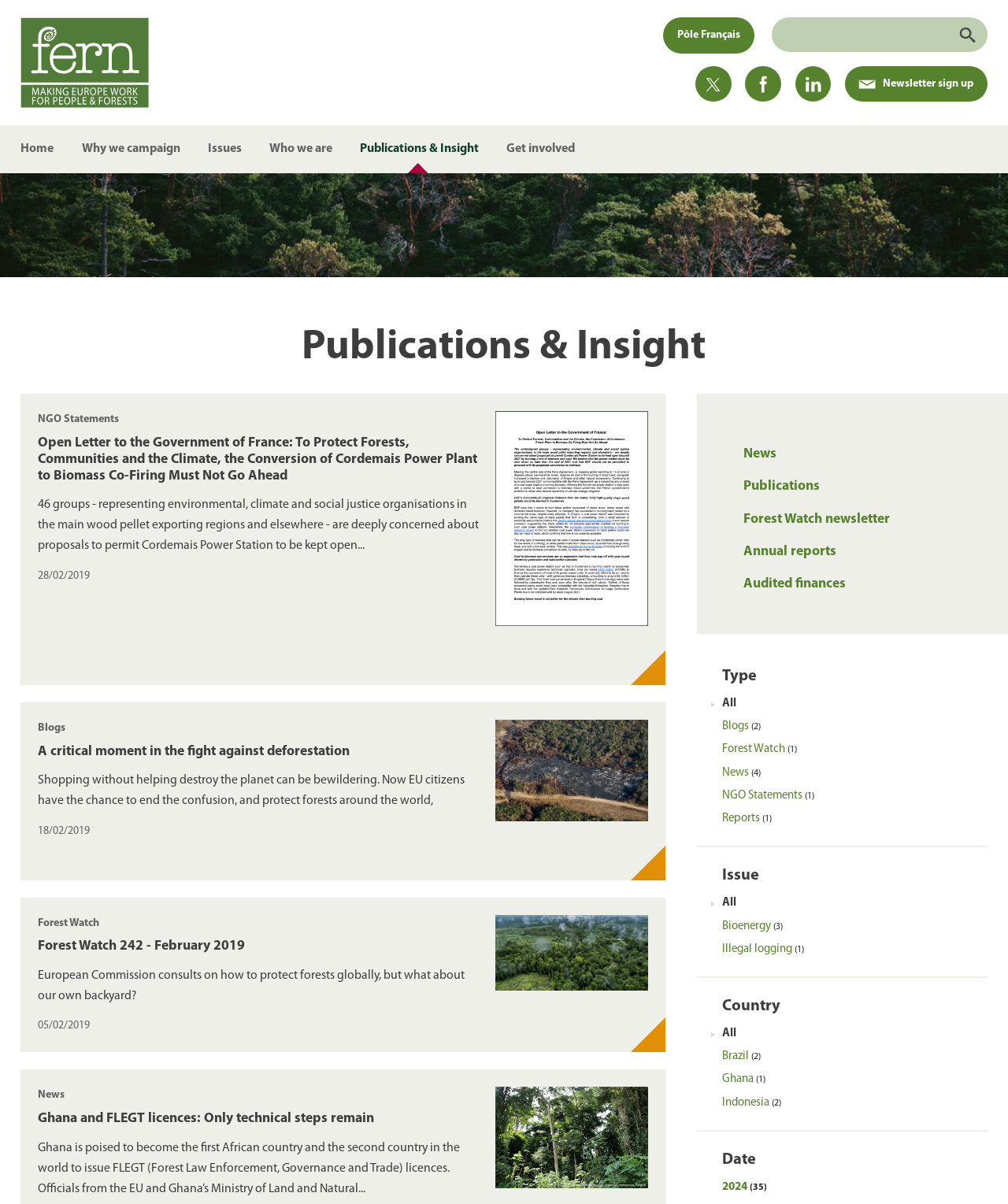What is the date of the 'Open Letter to the Government of France' publication?
Based on the visual, give a brief answer using one word or a short phrase.

28/02/2019